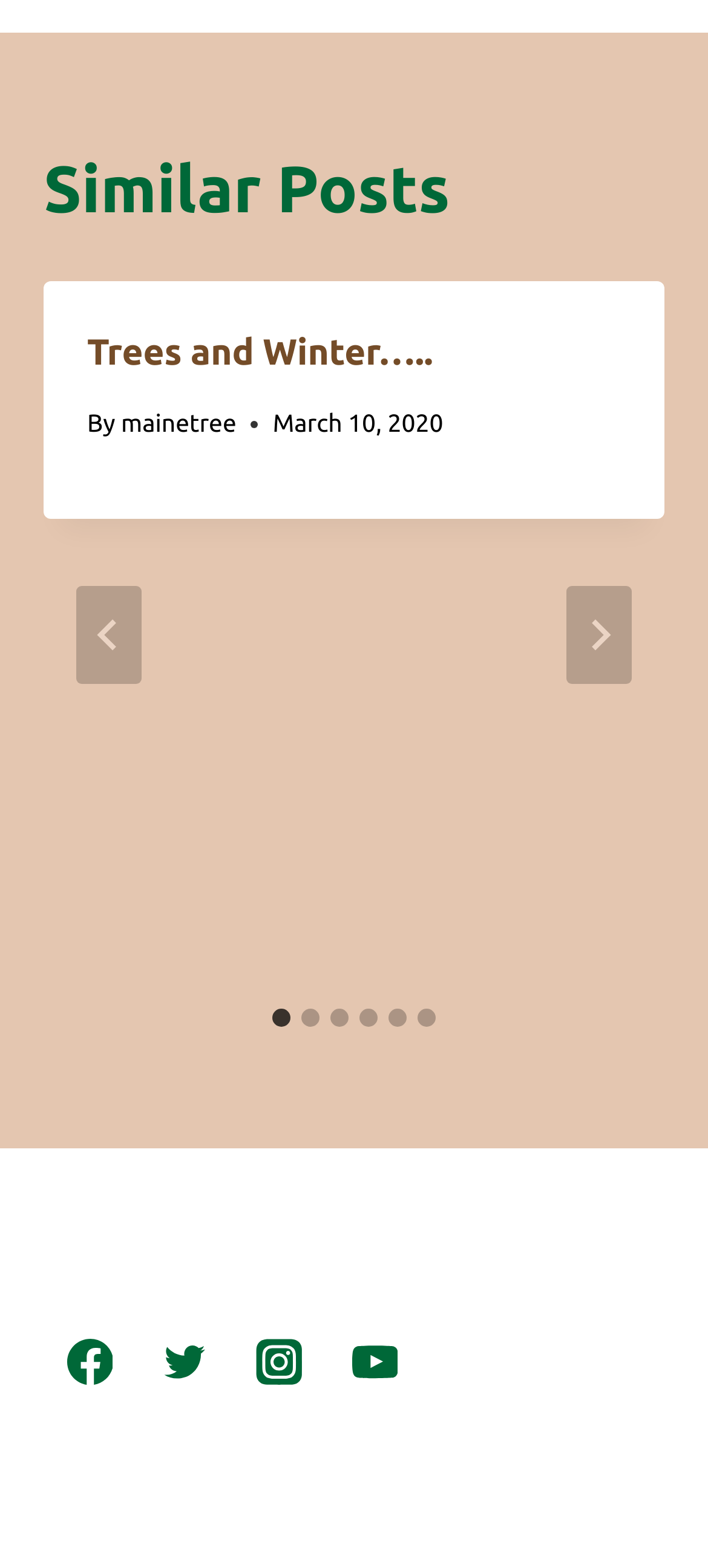Please provide the bounding box coordinates for the element that needs to be clicked to perform the following instruction: "Visit the Facebook page". The coordinates should be given as four float numbers between 0 and 1, i.e., [left, top, right, bottom].

[0.062, 0.839, 0.192, 0.898]